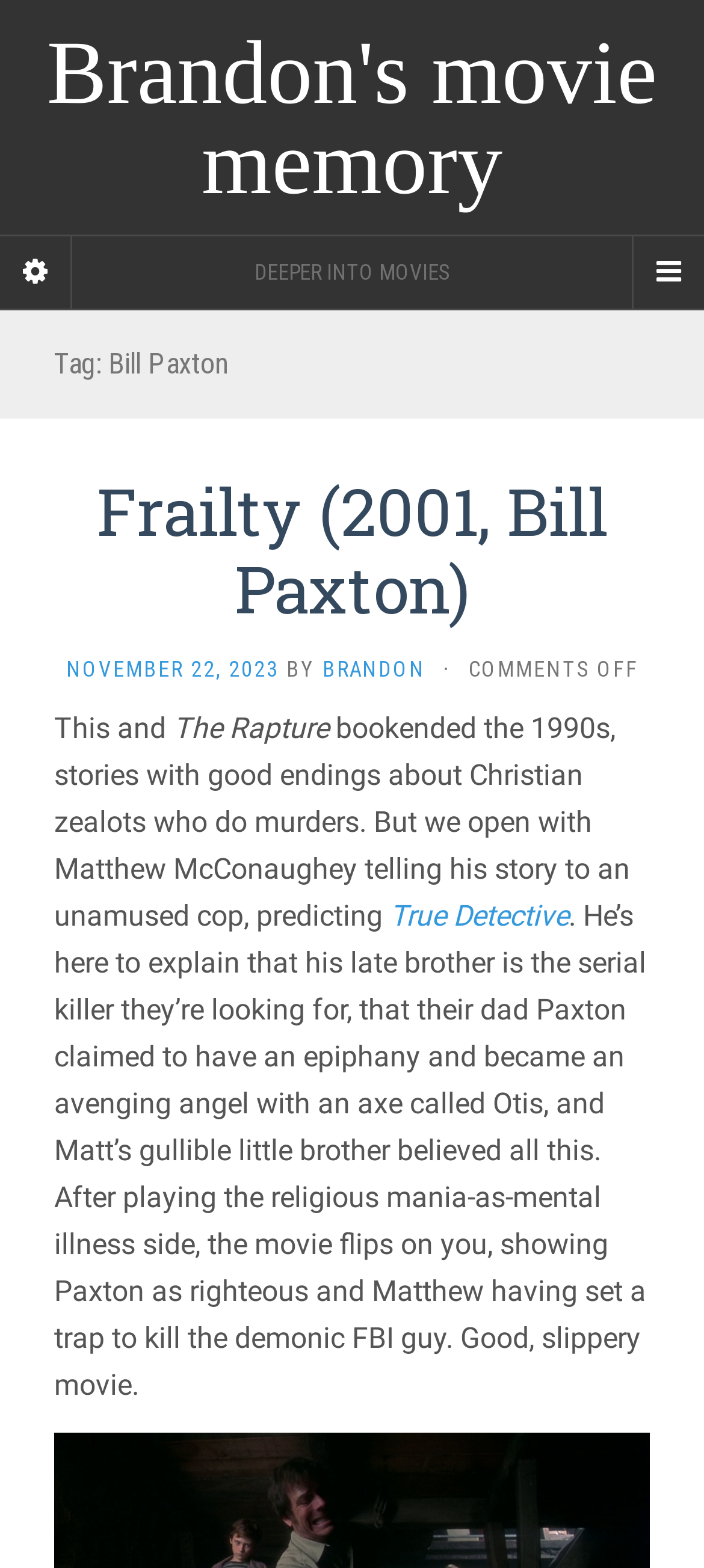What is the name of the actor mentioned in the article?
Based on the image, answer the question with as much detail as possible.

The question is asking for the name of the actor mentioned in the article, which can be found in the heading element with the text 'Tag: Bill Paxton' and also in the article body.